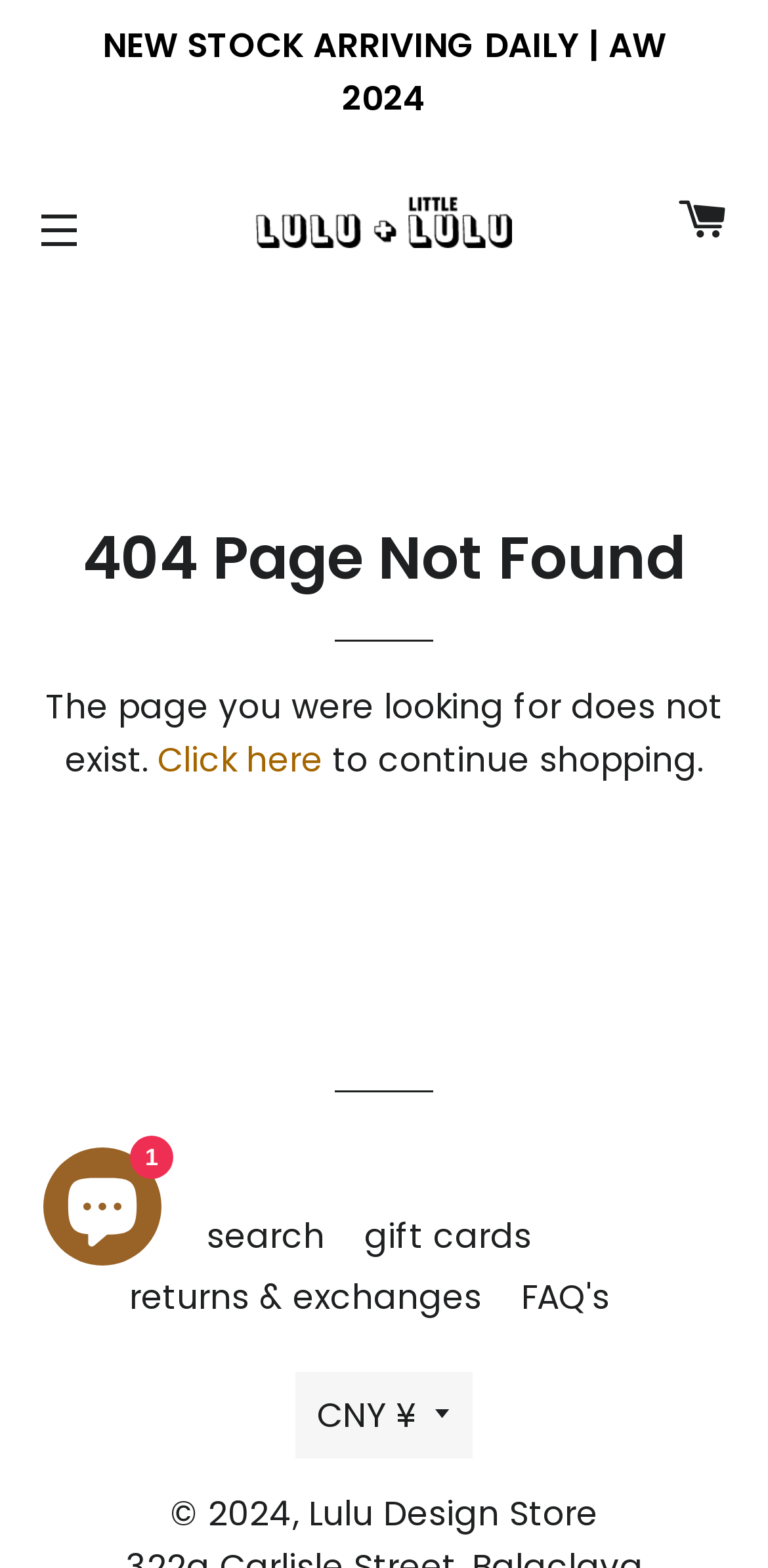Please specify the bounding box coordinates for the clickable region that will help you carry out the instruction: "View cart".

[0.845, 0.099, 0.987, 0.185]